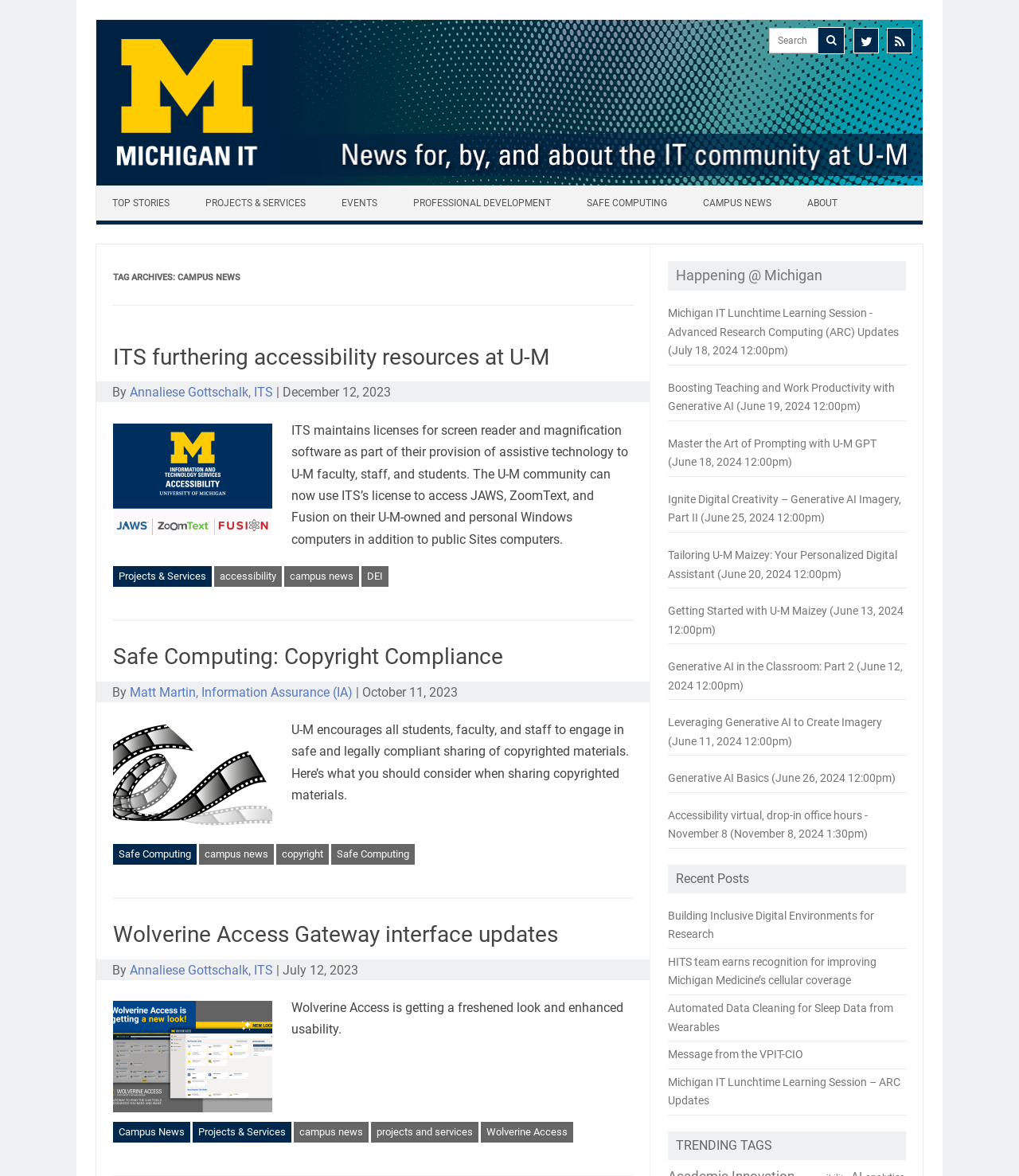Determine the bounding box coordinates of the clickable element to achieve the following action: 'Learn about Safe Computing: Copyright Compliance'. Provide the coordinates as four float values between 0 and 1, formatted as [left, top, right, bottom].

[0.111, 0.547, 0.494, 0.57]